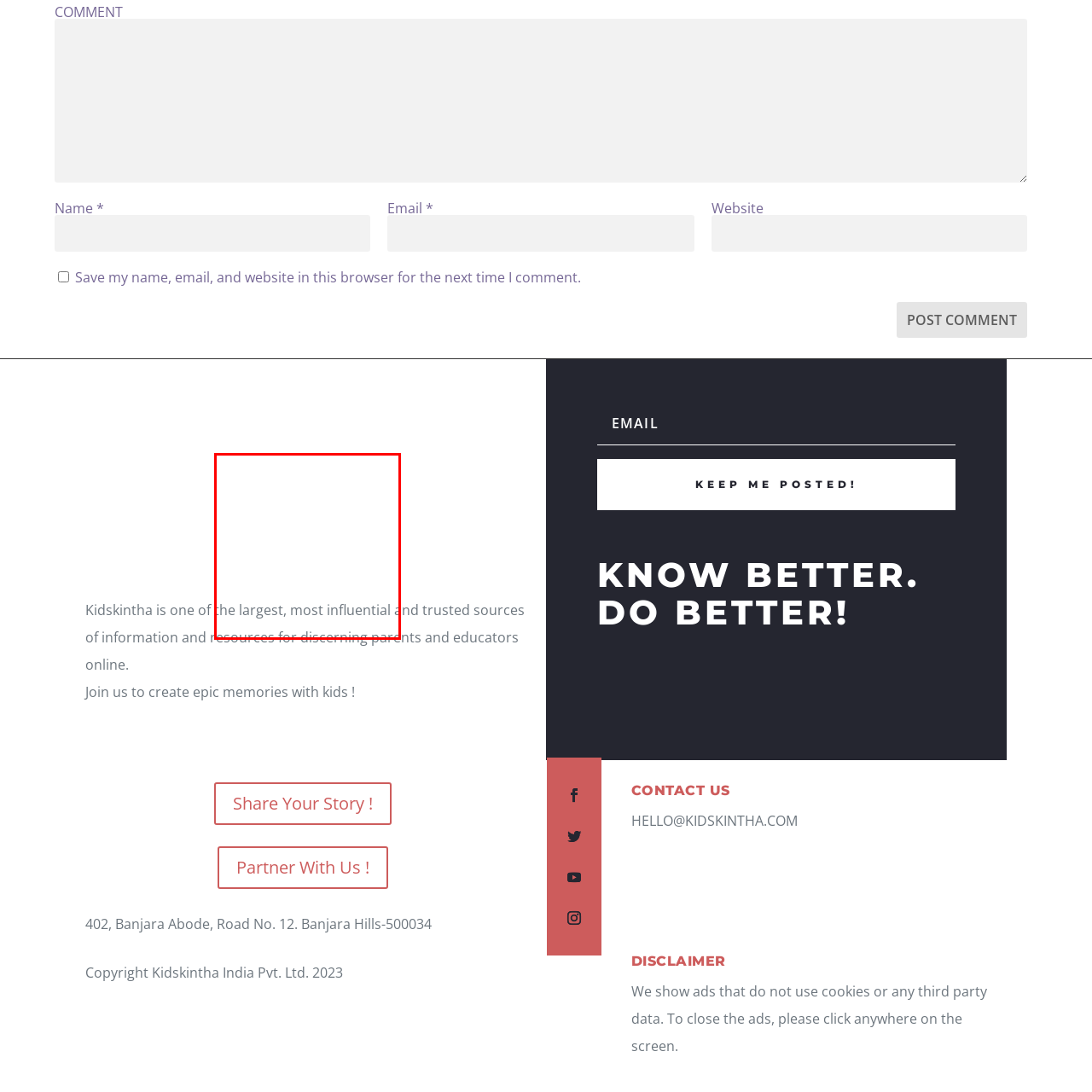Who is the presenter of the initiative?
Review the image highlighted by the red bounding box and respond with a brief answer in one word or phrase.

Kidskintha